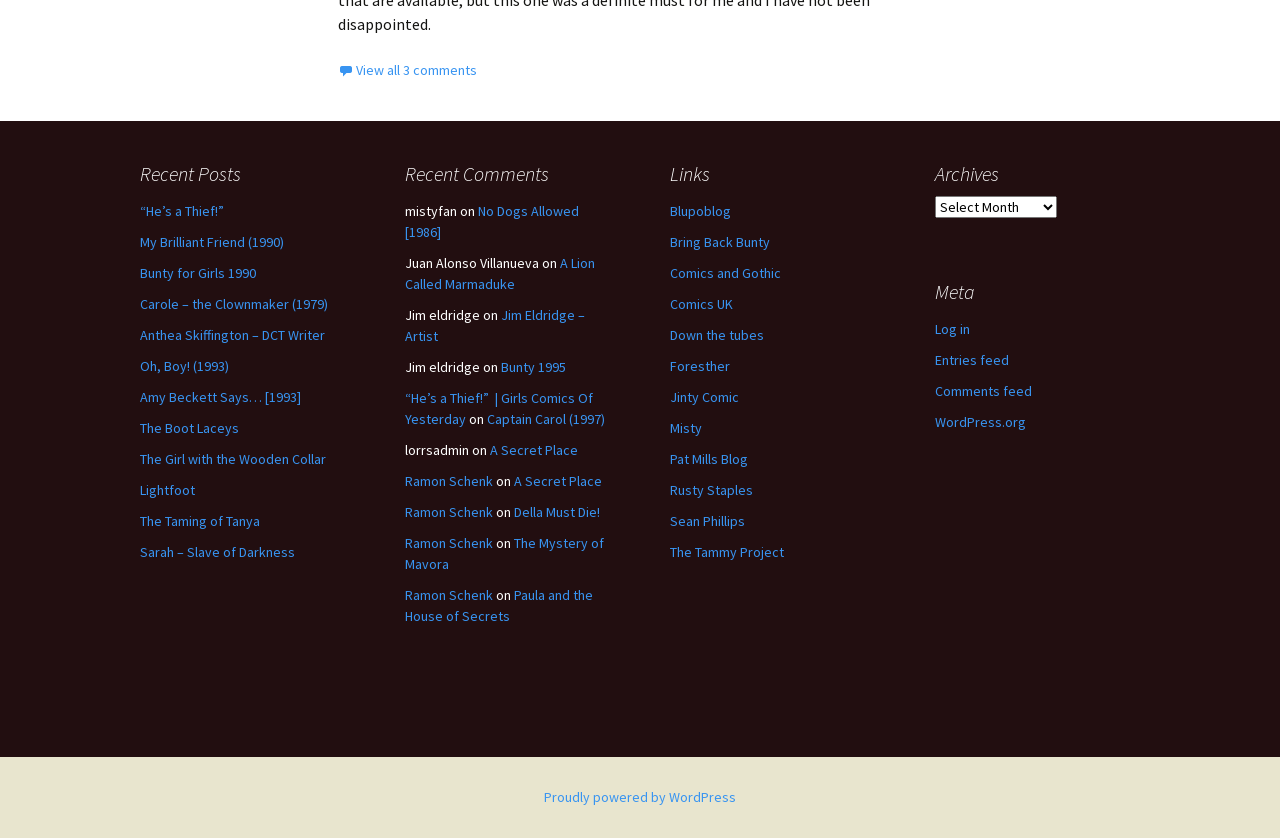Identify the bounding box coordinates of the section that should be clicked to achieve the task described: "Log in".

[0.73, 0.382, 0.758, 0.404]